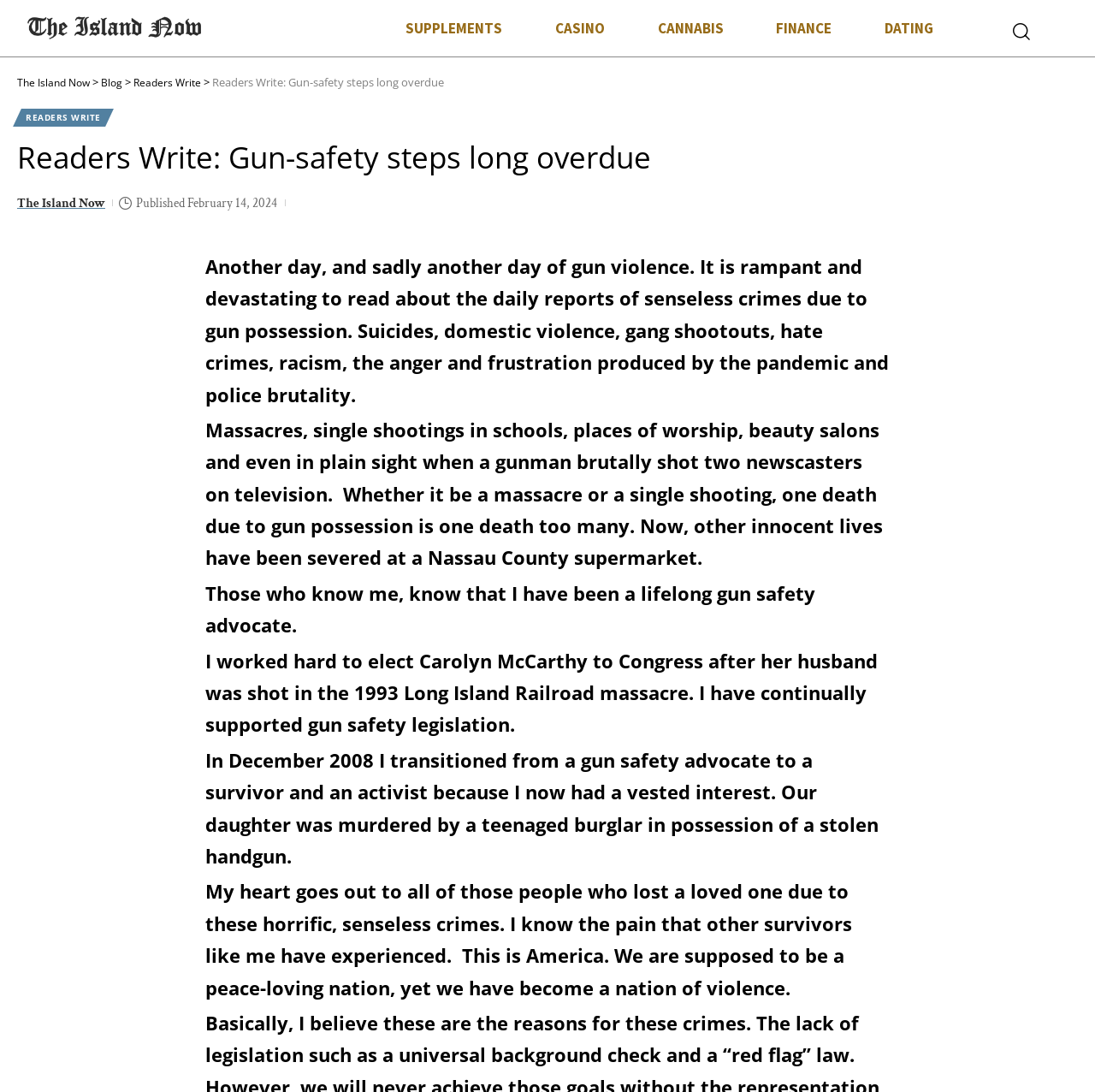What is the author's stance on gun possession?
Please provide a comprehensive answer based on the information in the image.

The author is clearly against gun possession, as they believe it leads to senseless crimes and devastating consequences. The author advocates for gun safety legislation and expresses frustration with the prevalence of gun violence in America.